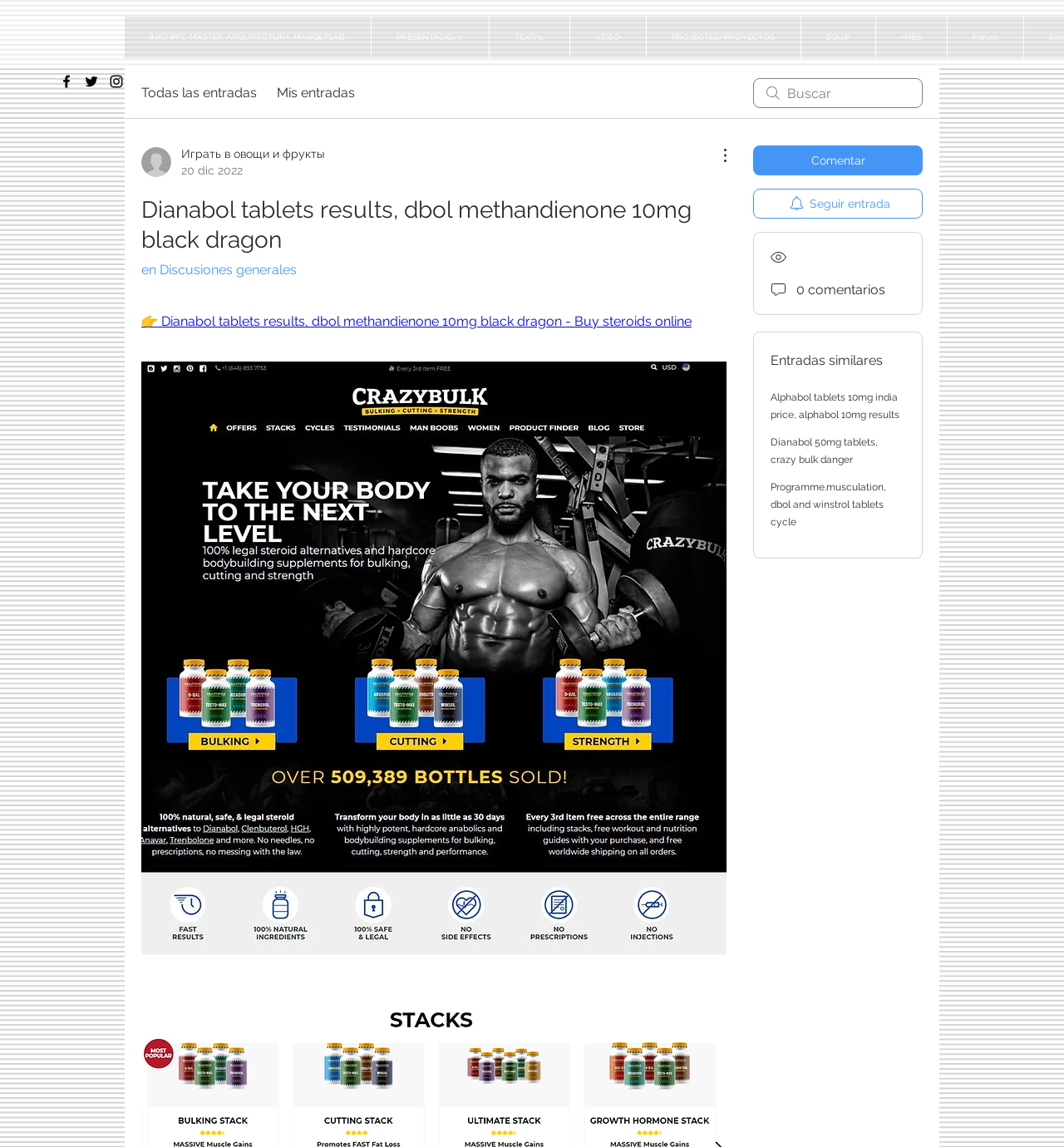Determine the bounding box coordinates of the region I should click to achieve the following instruction: "Click on the 'Comentar' button". Ensure the bounding box coordinates are four float numbers between 0 and 1, i.e., [left, top, right, bottom].

[0.708, 0.127, 0.867, 0.153]